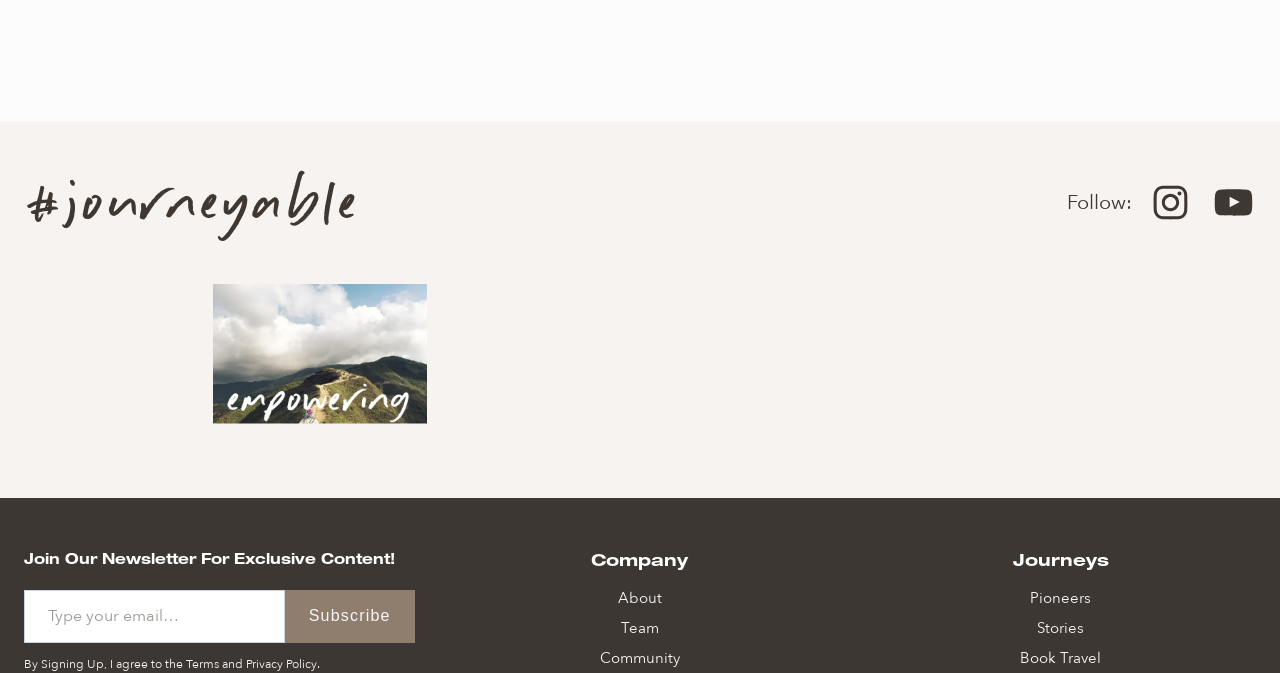From the details in the image, provide a thorough response to the question: What social media platforms are linked?

The links 'Instagram' and 'YouTube' are present on the webpage, suggesting that the website has official accounts on these social media platforms and users can follow or visit them.